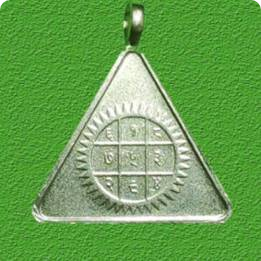Refer to the image and provide an in-depth answer to the question:
What is the material of the pendant?

The caption describes the pendant as being made of a shiny metal, which suggests that the material is a type of metal with a shiny finish.